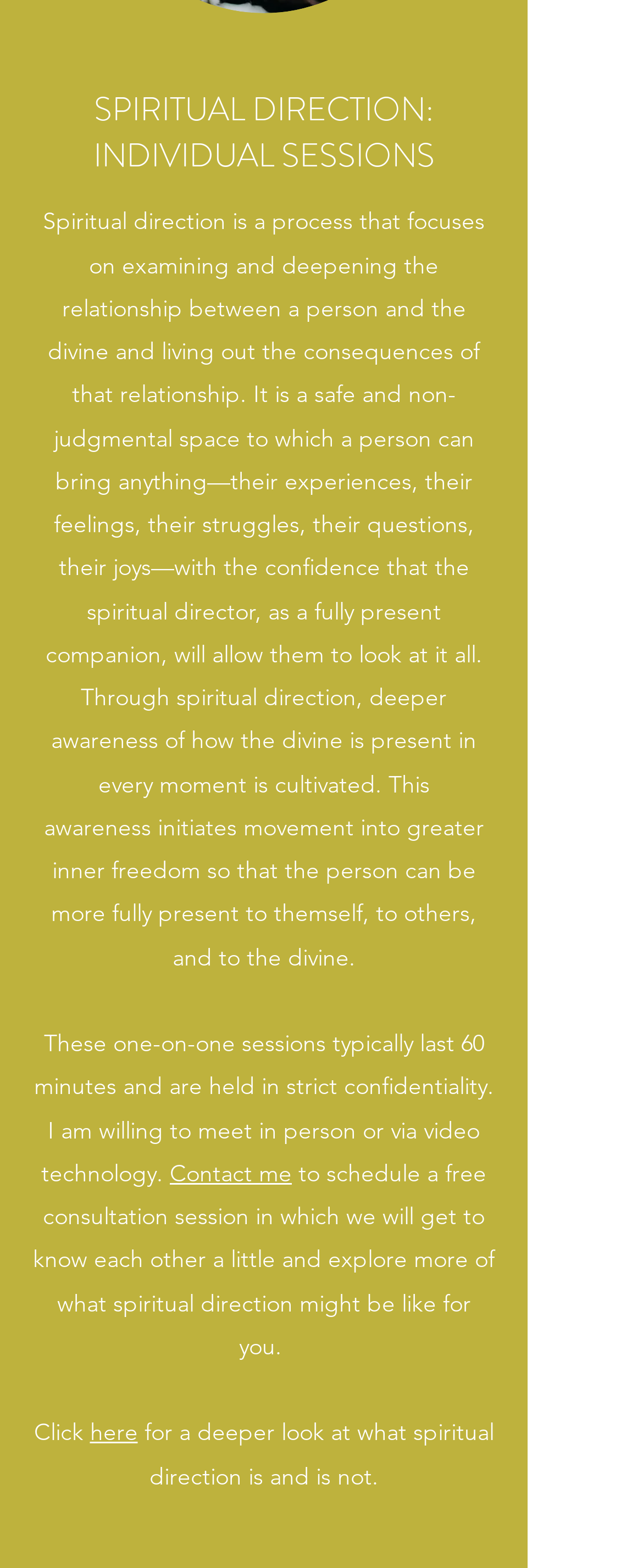How long do individual sessions typically last?
Using the image as a reference, give a one-word or short phrase answer.

60 minutes